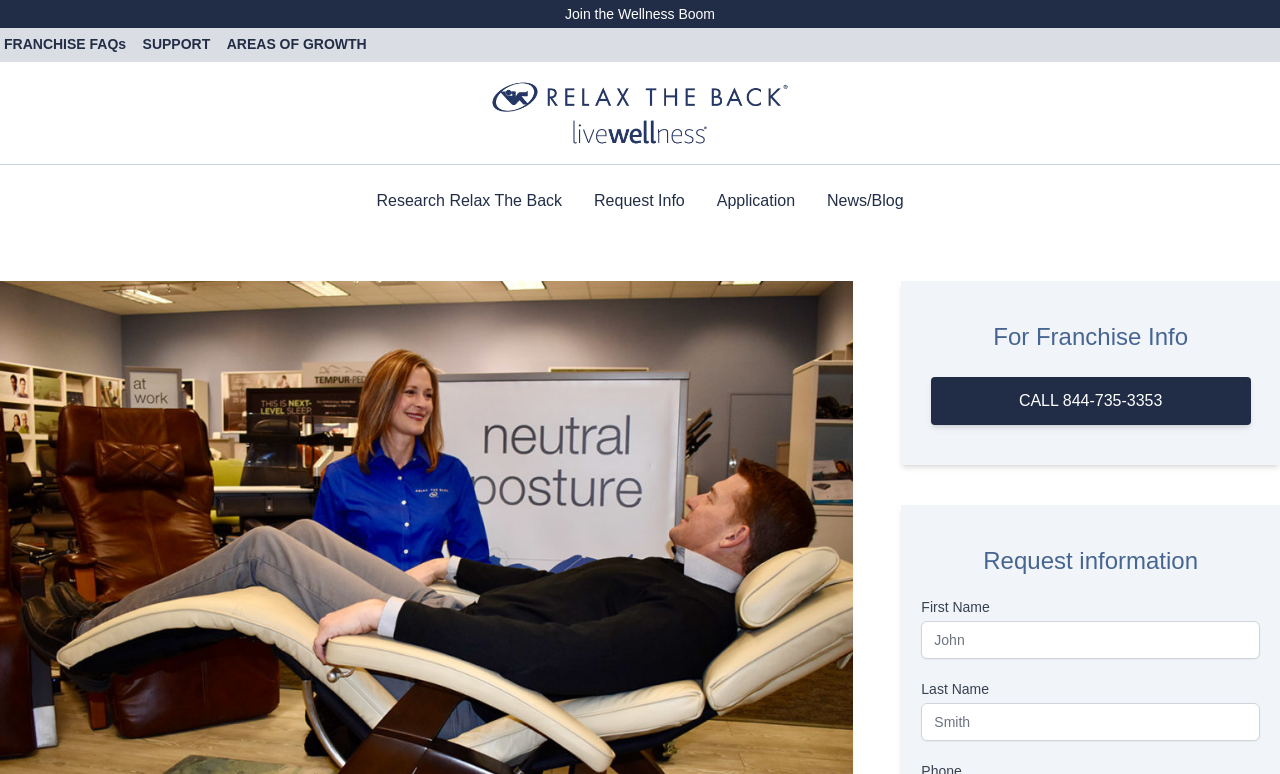Respond to the following question with a brief word or phrase:
What is the name of the wellness brand?

Relax The Back